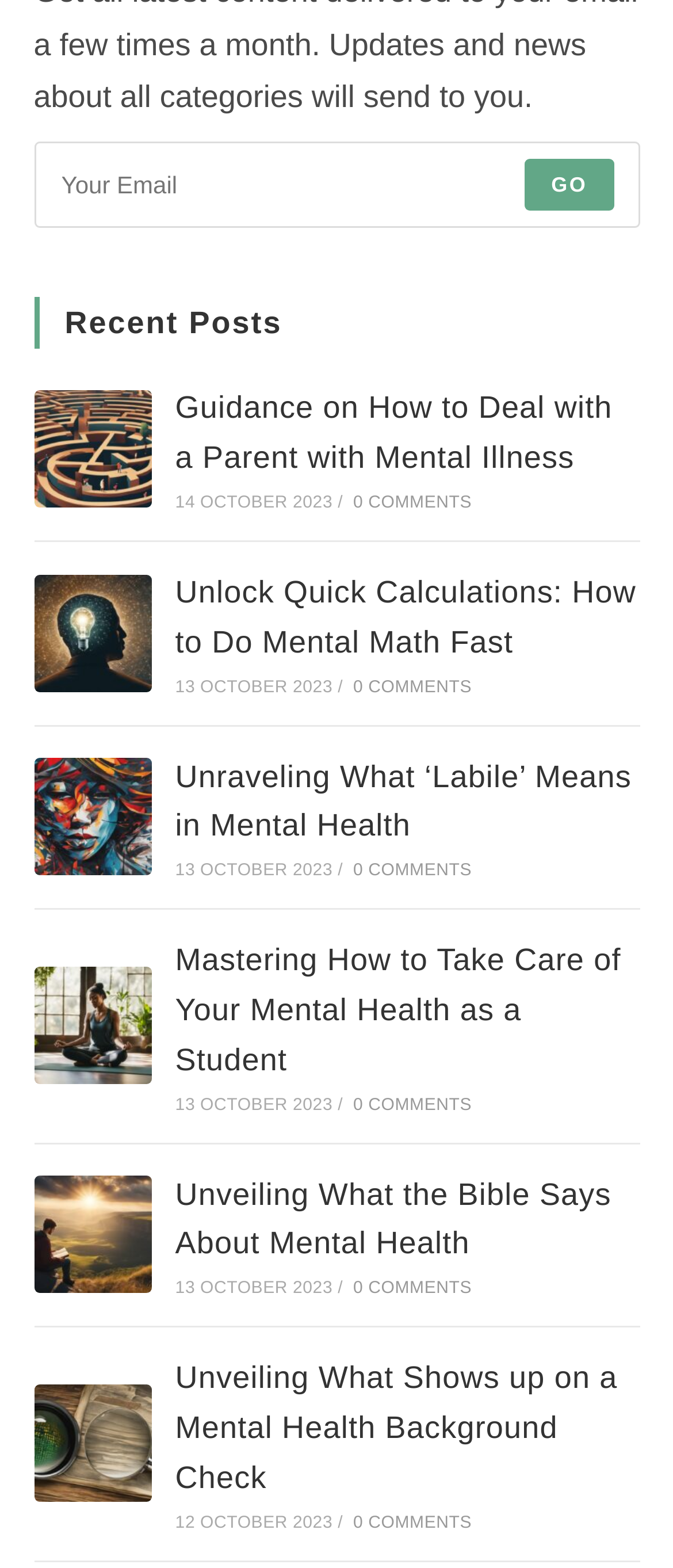Determine the bounding box coordinates of the section I need to click to execute the following instruction: "Submit email address". Provide the coordinates as four float numbers between 0 and 1, i.e., [left, top, right, bottom].

[0.781, 0.101, 0.912, 0.134]